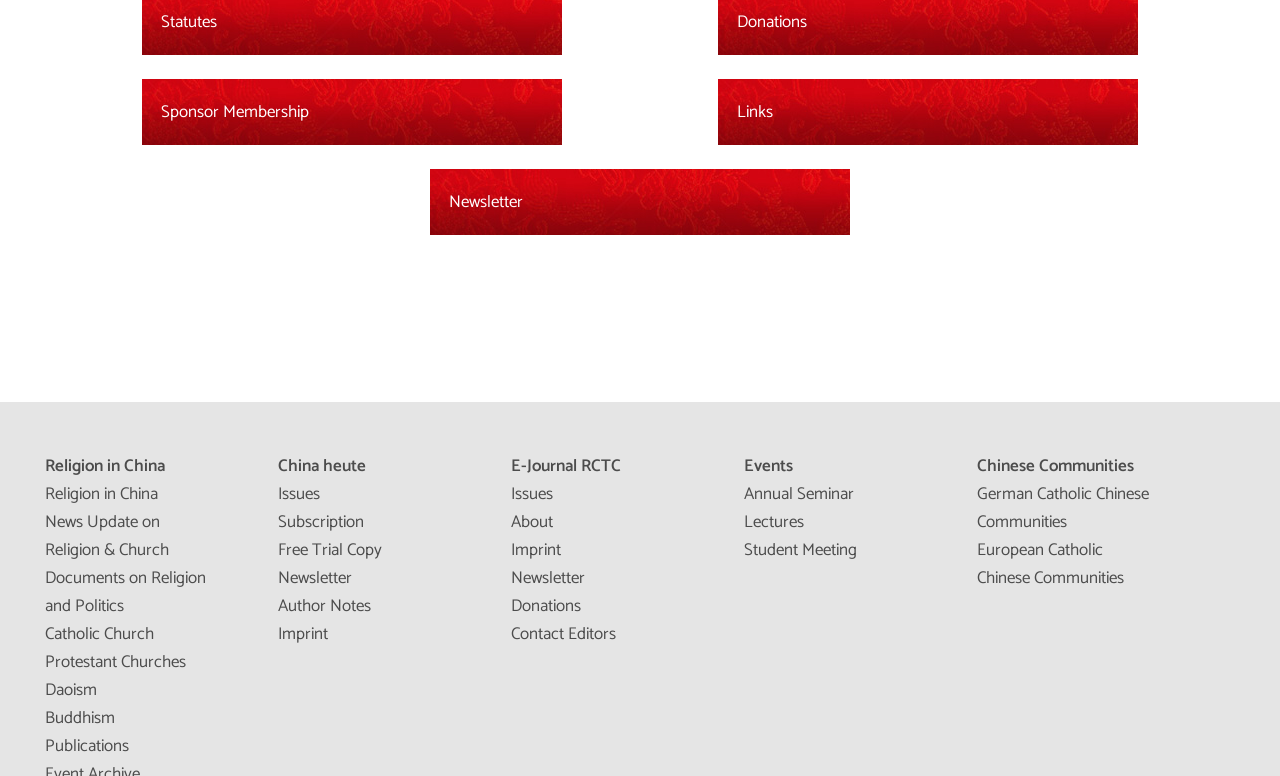Given the webpage screenshot and the description, determine the bounding box coordinates (top-left x, top-left y, bottom-right x, bottom-right y) that define the location of the UI element matching this description: Documents on Religion and Politics

[0.035, 0.727, 0.161, 0.799]